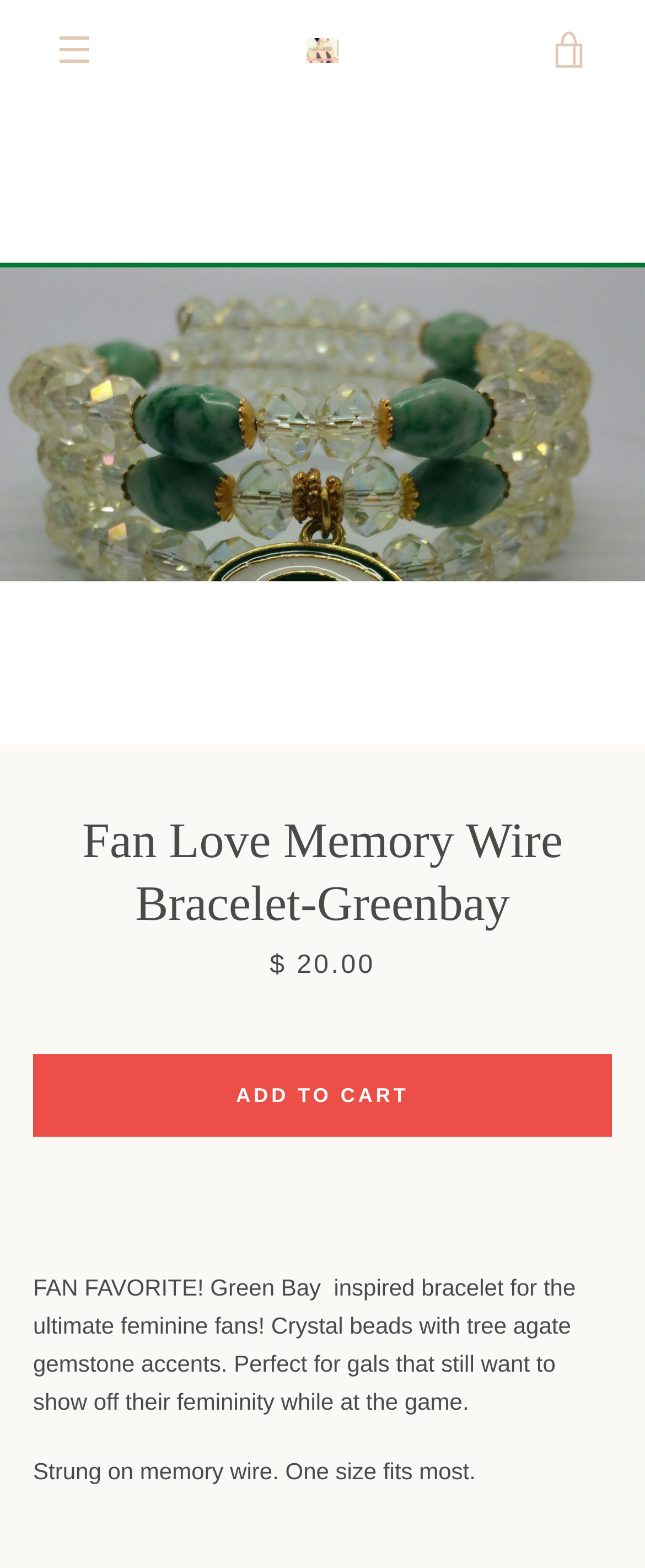Pinpoint the bounding box coordinates of the clickable element needed to complete the instruction: "Open image in slideshow". The coordinates should be provided as four float numbers between 0 and 1: [left, top, right, bottom].

[0.0, 0.063, 1.0, 0.475]